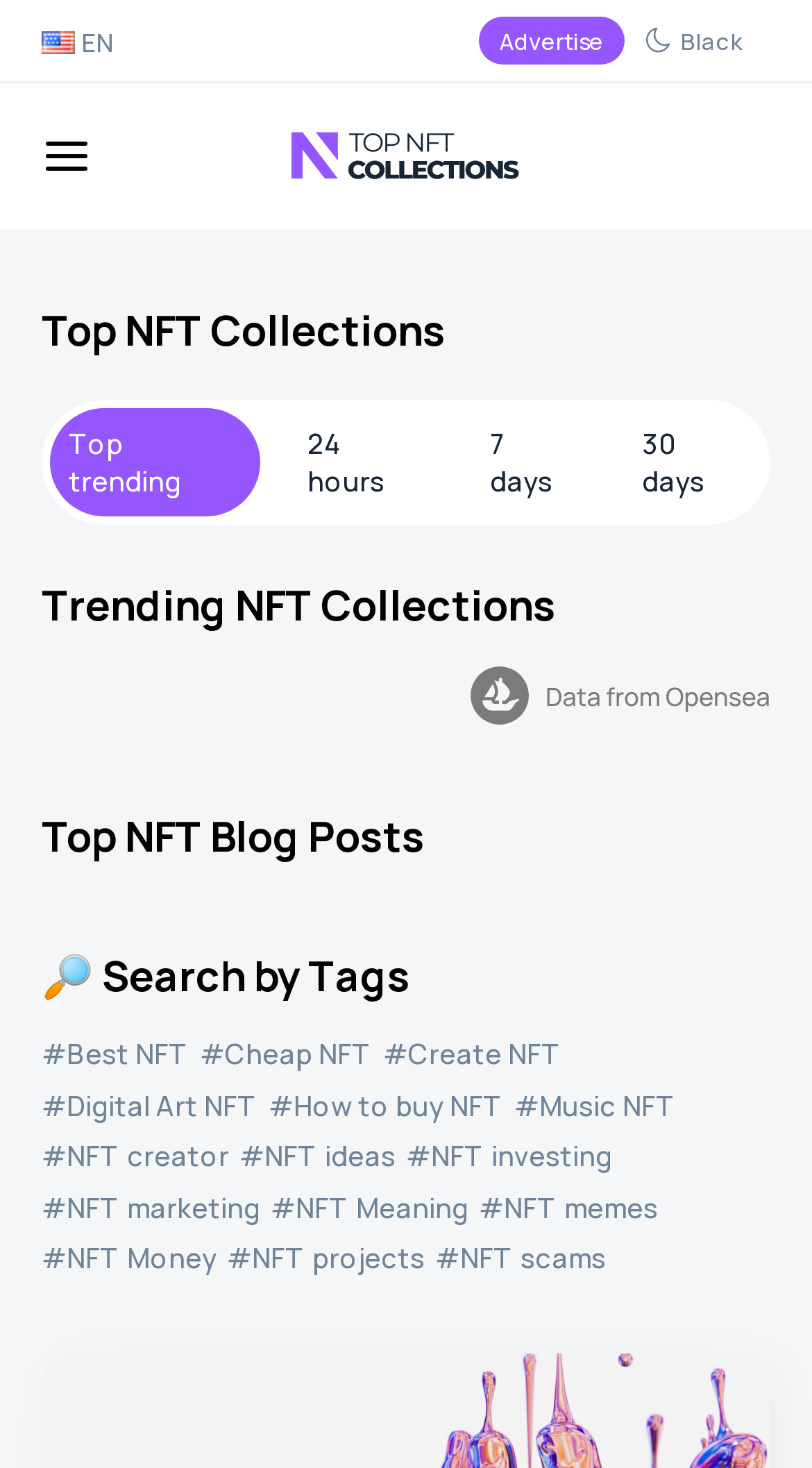Locate the bounding box coordinates of the clickable area needed to fulfill the instruction: "View top trending NFT collections".

[0.085, 0.289, 0.223, 0.34]